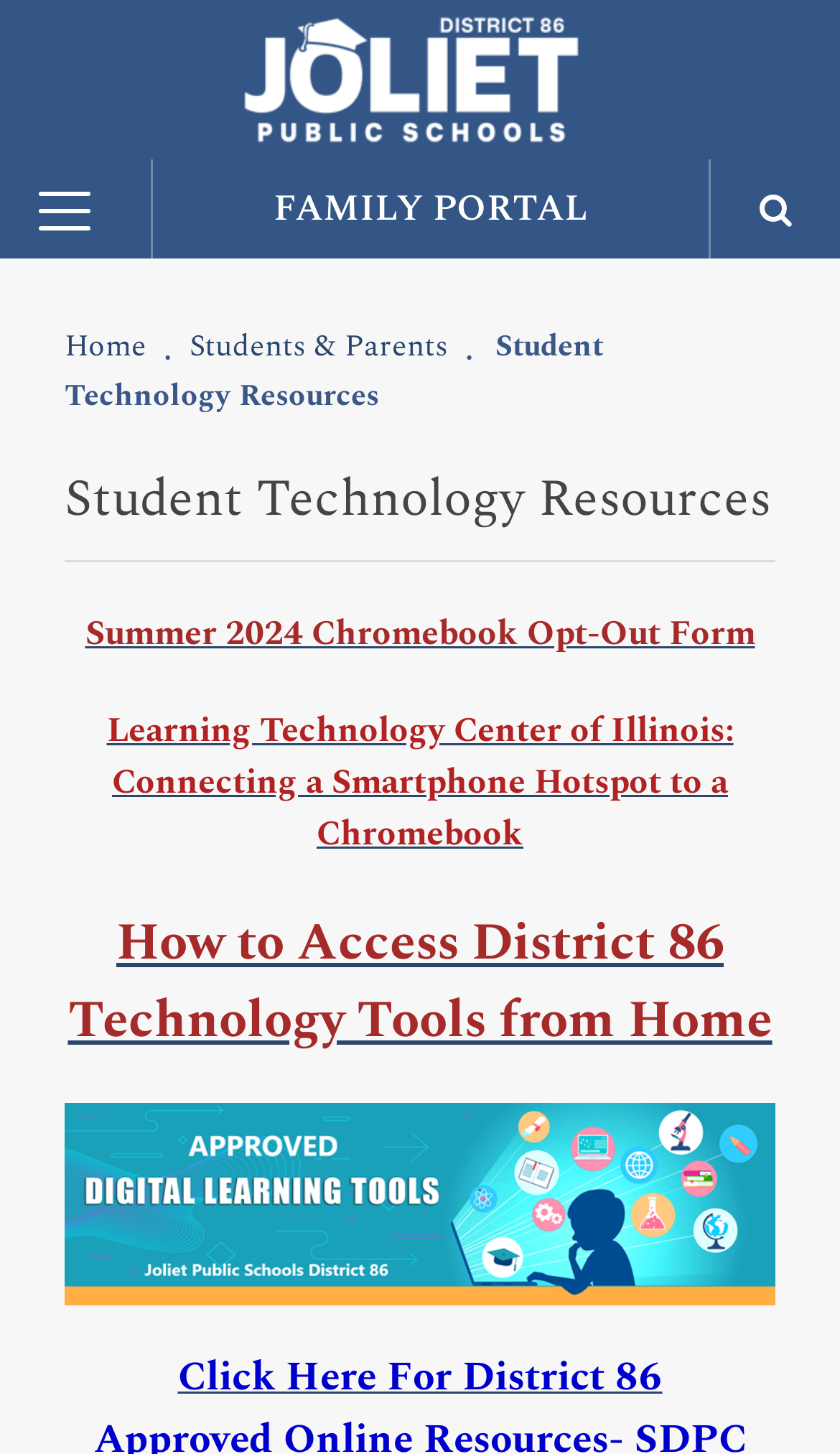Locate the bounding box coordinates of the segment that needs to be clicked to meet this instruction: "View the 'Summer 2024 Chromebook Opt-Out Form'".

[0.101, 0.417, 0.899, 0.453]